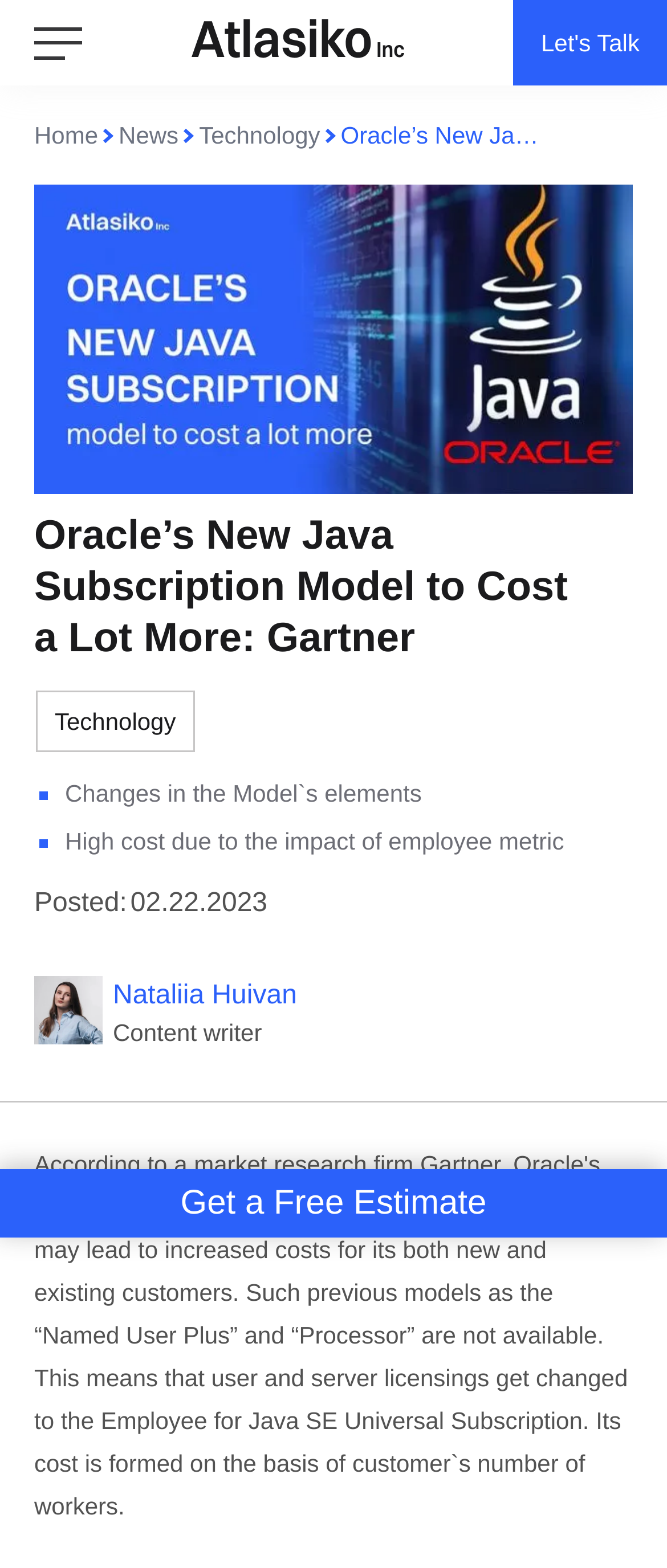Detail the various sections and features of the webpage.

This webpage appears to be an article from Atlasiko Inc. about Oracle's new Java Subscription Model, which is expected to cost more due to the impact of employee metrics. The page has a header section with a logo and navigation links to "Home", "News", and "Technology". Below the header, there is a main heading that reads "Oracle's New Java Subscription Model to Cost a Lot More: Gartner".

The article content is divided into sections, with the first section discussing the changes in the model's elements and the high cost due to the impact of employee metrics. The author of the article, Nataliia Huivan, is mentioned with a link to her profile and a small image of her.

There are several social media links and a "Share Article" button, allowing users to share the article on various platforms. The page also has a section for subscribing to the newsletter, with input fields for name and email address, and a "Subscribe" button.

Additionally, there is a section for contacting the company, with a form that includes input fields for name, email address, phone number, and message, as well as a "Submit" button. The page also displays a message thanking users for subscribing or submitting the form, and provides a confirmation of the email address provided.

Throughout the page, there are several images, including the Atlasiko logo, the author's image, and various social media icons. The overall layout of the page is clean and easy to navigate, with clear headings and concise text.